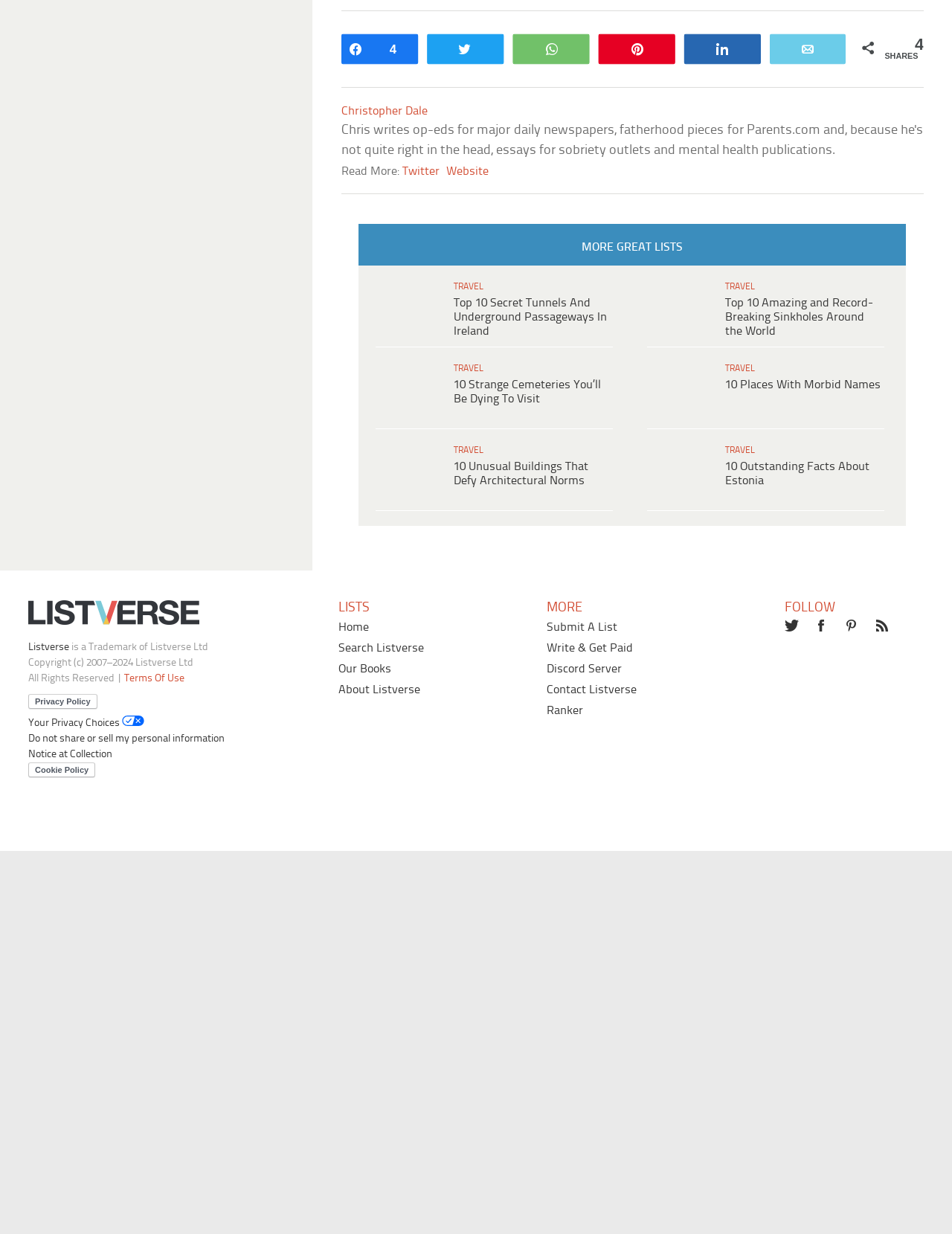Please provide a one-word or phrase answer to the question: 
What is the category of the second link?

TRAVEL